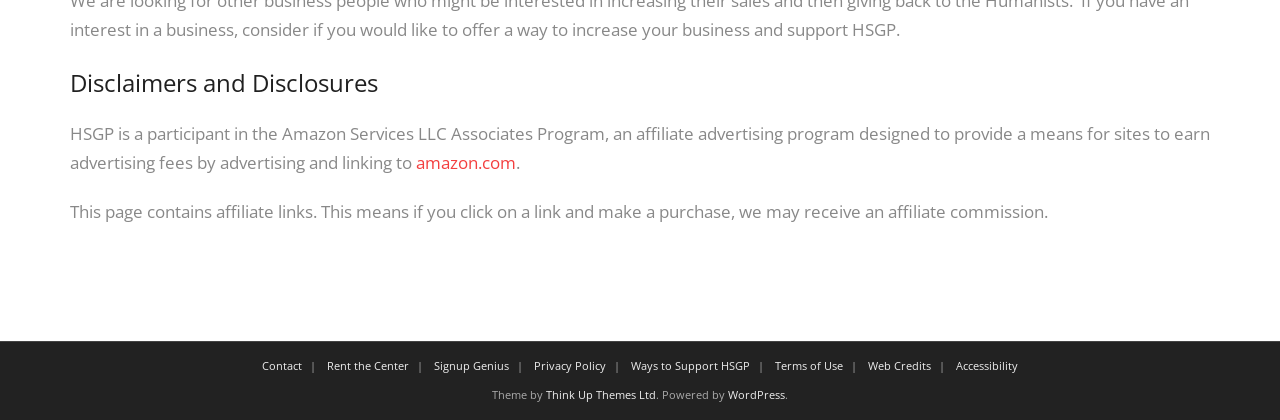Identify the bounding box coordinates for the element you need to click to achieve the following task: "Click on the 'Contact' link". Provide the bounding box coordinates as four float numbers between 0 and 1, in the form [left, top, right, bottom].

[0.198, 0.853, 0.242, 0.889]